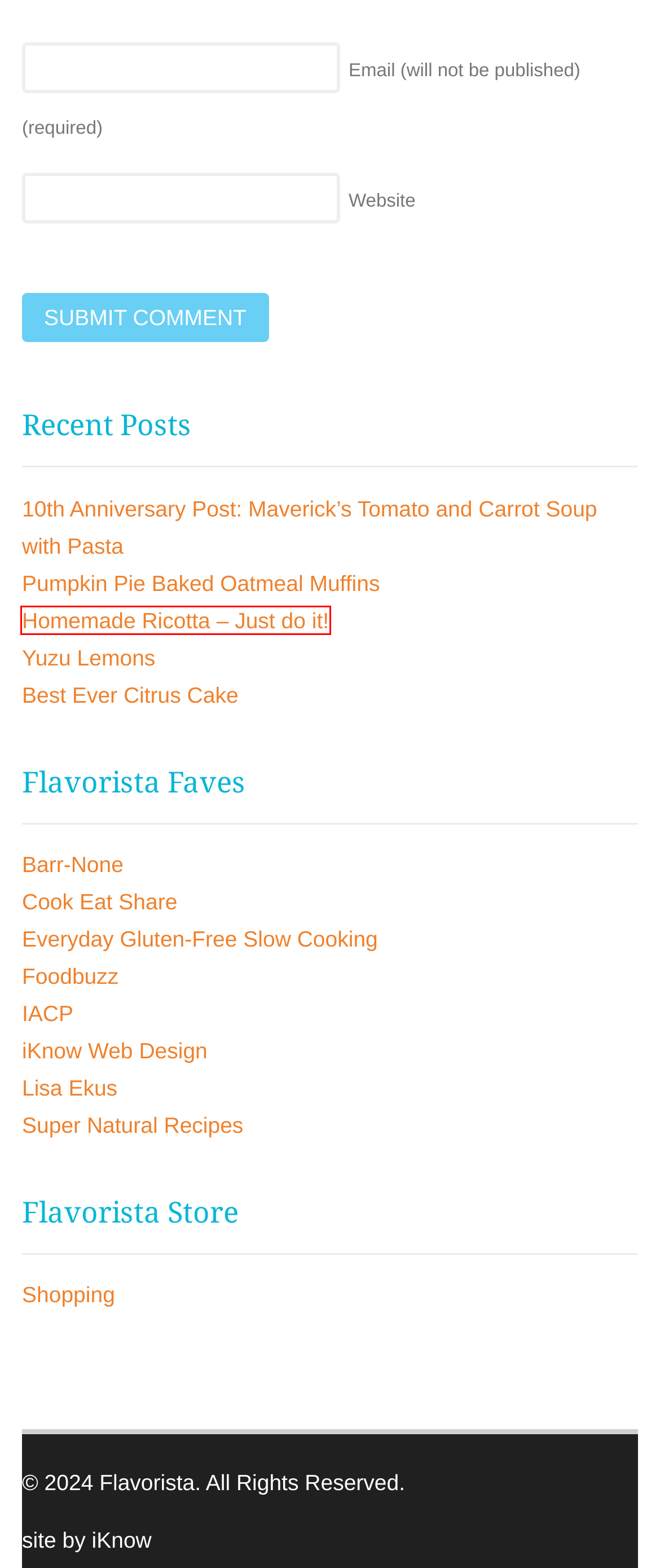Examine the screenshot of the webpage, which includes a red bounding box around an element. Choose the best matching webpage description for the page that will be displayed after clicking the element inside the red bounding box. Here are the candidates:
A. Jam Filled Shortbread | Flavorista
B. SWEET | Flavorista
C. Meatless Monday: Maverick's Tomato and Carrot Soup with Pasta | Flavorista
D. Pumpkin Pie Baked Oatmeal Muffins | Flavorista
E. Homemade Ricotta – Just do it! | Flavorista
F. Flavorista
G. Meatless Monday and Tuesday: 21 Days of Vegan Eating | Flavorista
H. Best Ever Citrus Cake | Flavorista

E